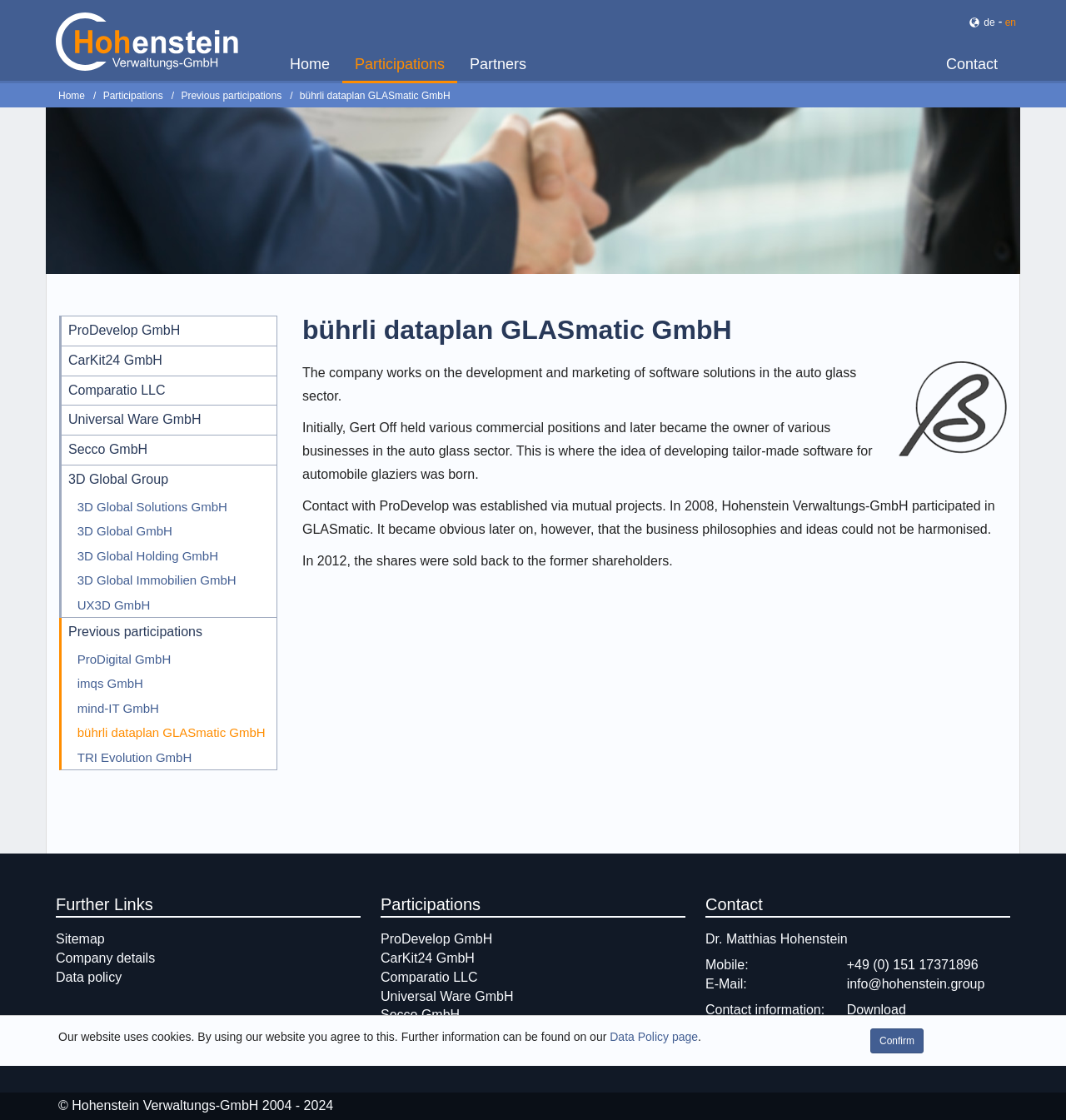Create a detailed summary of the webpage's content and design.

This webpage is the official website of Hohenstein Verwaltungs GmbH, a company that manages various participations and investments. At the top of the page, there are two language options, "de" and "en", located at the top right corner. Below them, there is a navigation menu with links to "Home", "Participations", and "Contact". 

On the left side of the page, there is a list of participations, including ProDevelop GmbH, CarKit24 GmbH, Comparatio LLC, and several others. Each participation is listed with a link to its respective webpage.

In the main content area, there is a brief introduction to bührli dataplan GLASmatic GmbH, a company that develops and markets software solutions for the auto glass sector. Below the introduction, there are three paragraphs of text describing the company's history and its relationship with ProDevelop.

To the right of the main content area, there is an image. Below the image, there is a section with links to "Previous participations" and several other companies.

At the bottom of the page, there are three columns of links. The left column has links to "Sitemap", "Company details", and "Data policy". The middle column has links to various participations, including ProDevelop GmbH, CarKit24 GmbH, and several others. The right column has contact information, including a link to a contact form and a downloadable contact information file.

Finally, at the very bottom of the page, there is a copyright notice stating "© Hohenstein Verwaltungs-GmbH 2004 - 2024".